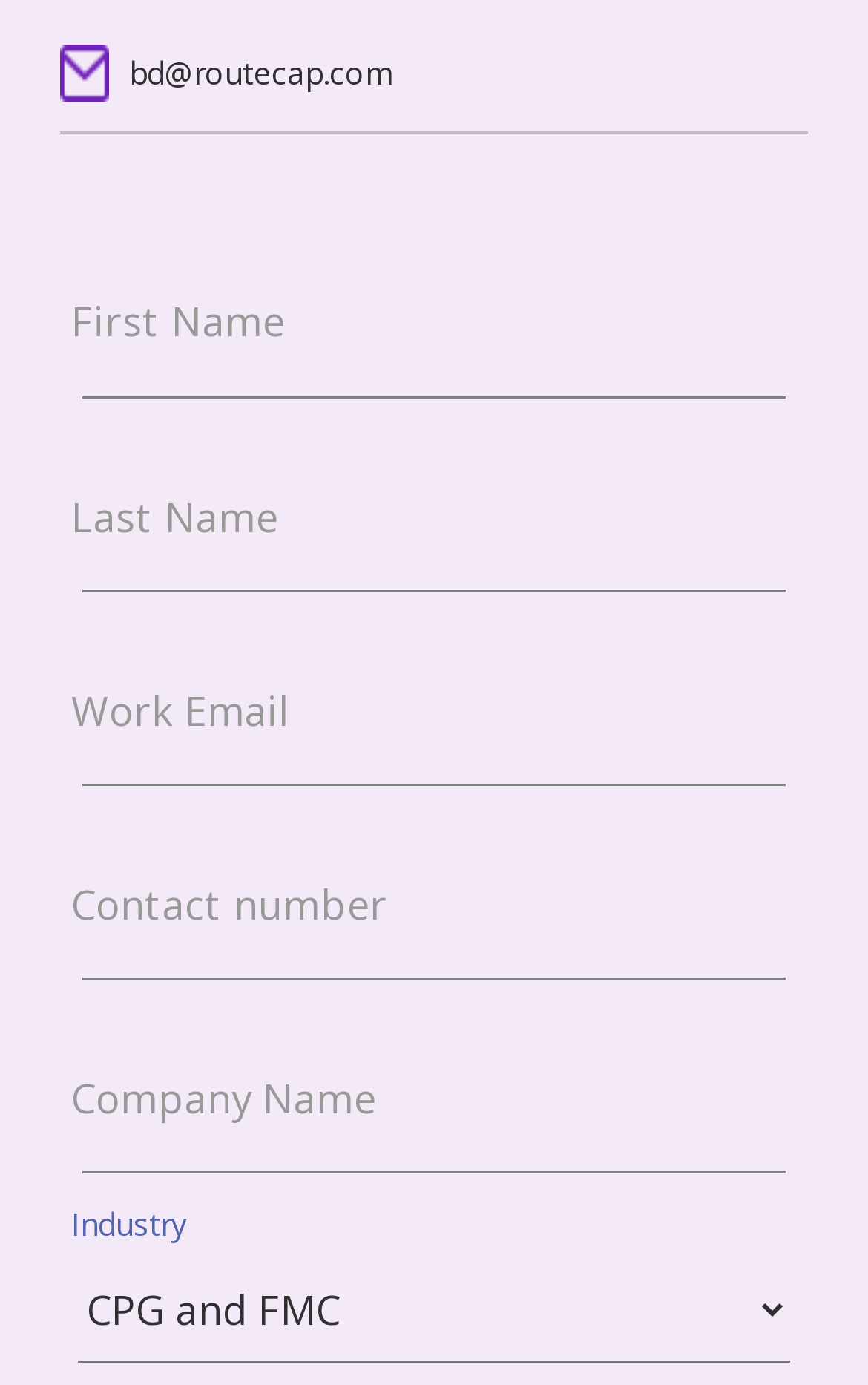Please examine the image and answer the question with a detailed explanation:
What is the purpose of the webpage?

The webpage appears to be a registration form, as it contains multiple text boxes and a combobox, which suggests that users are required to input their information to register or sign up for something.